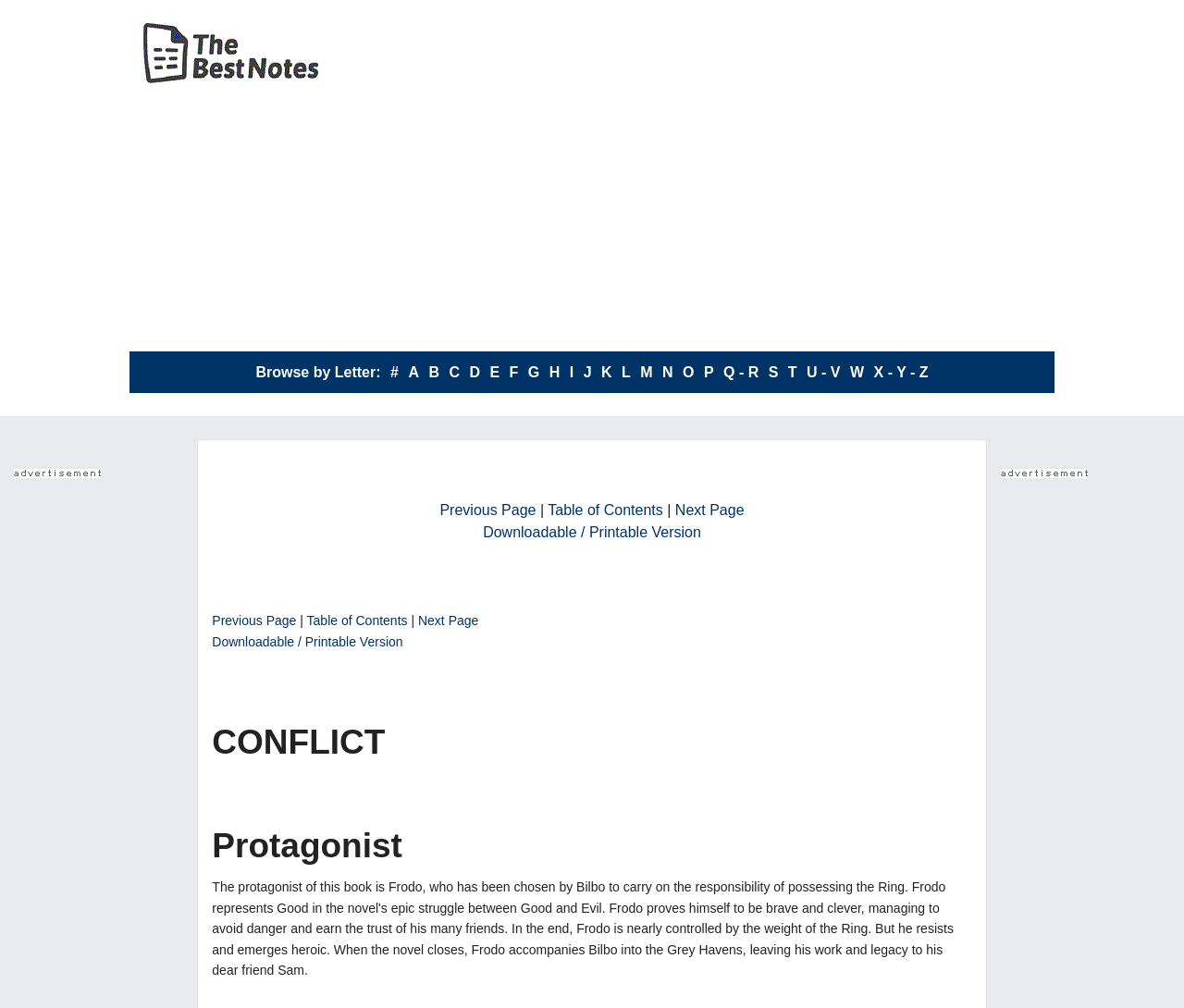Bounding box coordinates are specified in the format (top-left x, top-left y, bottom-right x, bottom-right y). All values are floating point numbers bounded between 0 and 1. Please provide the bounding box coordinate of the region this sentence describes: Previous Page

[0.179, 0.609, 0.25, 0.623]